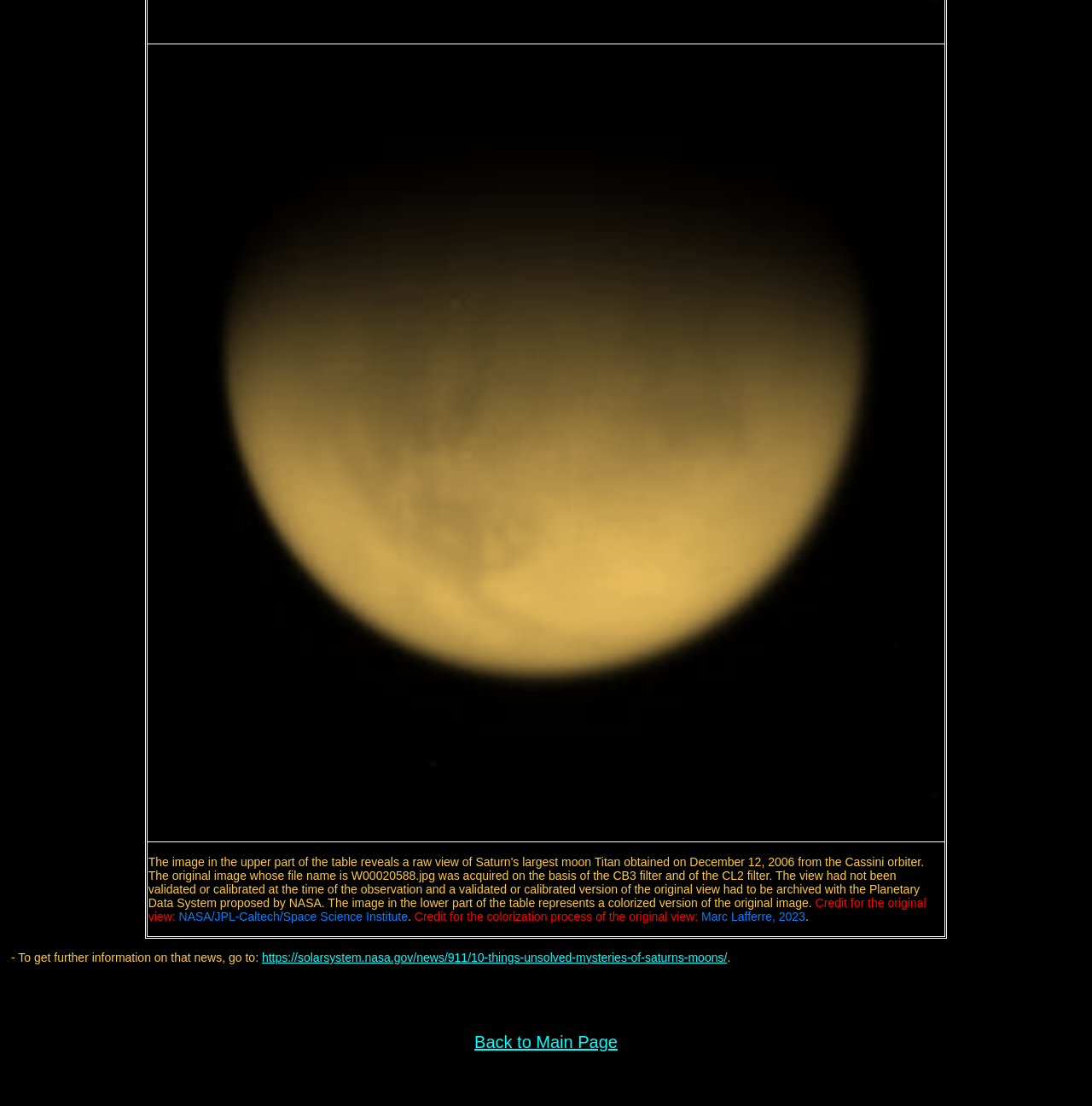What is the file name of the original image?
Please answer the question with as much detail and depth as you can.

The file name of the original image is mentioned in the text description of the image, which states 'The original image whose file name is W00020588.jpg was acquired on the basis of the CB3 filter and of the CL2 filter.'